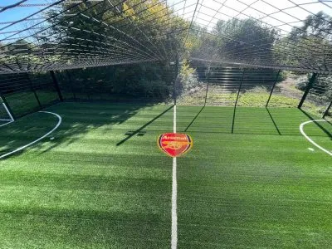Give a short answer using one word or phrase for the question:
What is the purpose of the overhead netting?

Security